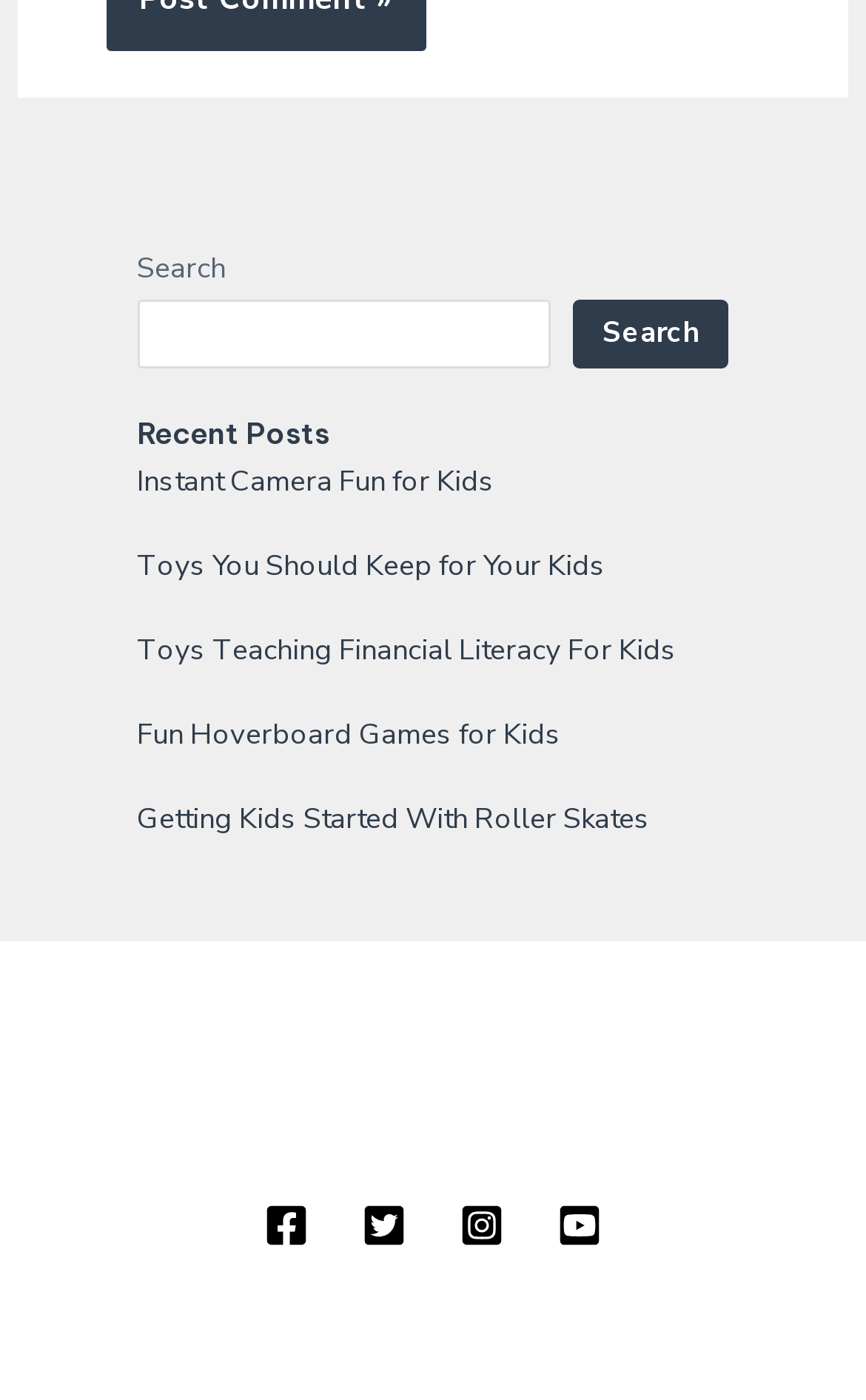Please identify the bounding box coordinates of the region to click in order to complete the task: "read recent post 'Instant Camera Fun for Kids'". The coordinates must be four float numbers between 0 and 1, specified as [left, top, right, bottom].

[0.158, 0.33, 0.571, 0.358]